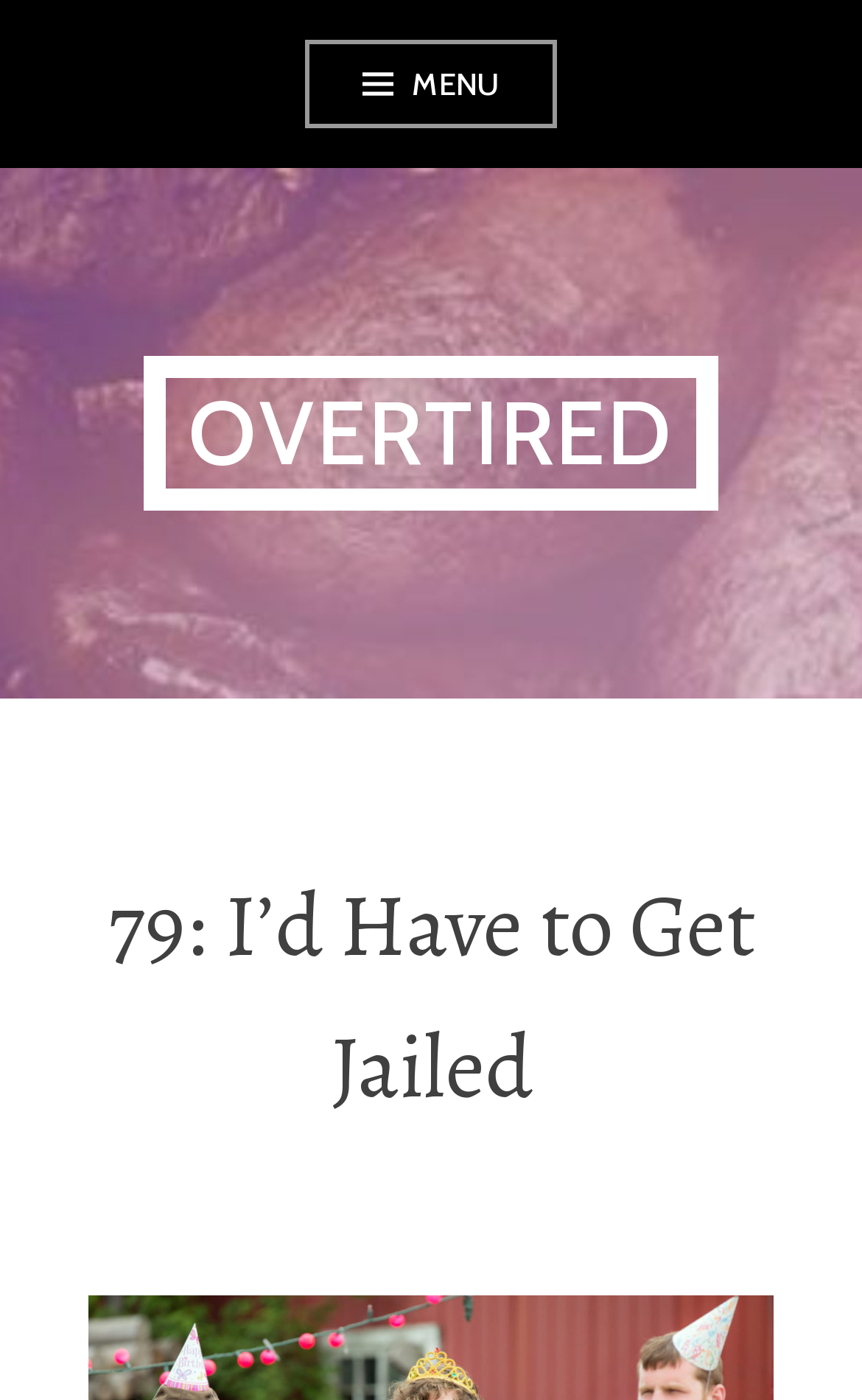Please determine the bounding box coordinates for the UI element described here. Use the format (top-left x, top-left y, bottom-right x, bottom-right y) with values bounded between 0 and 1: Overtired

[0.167, 0.254, 0.833, 0.365]